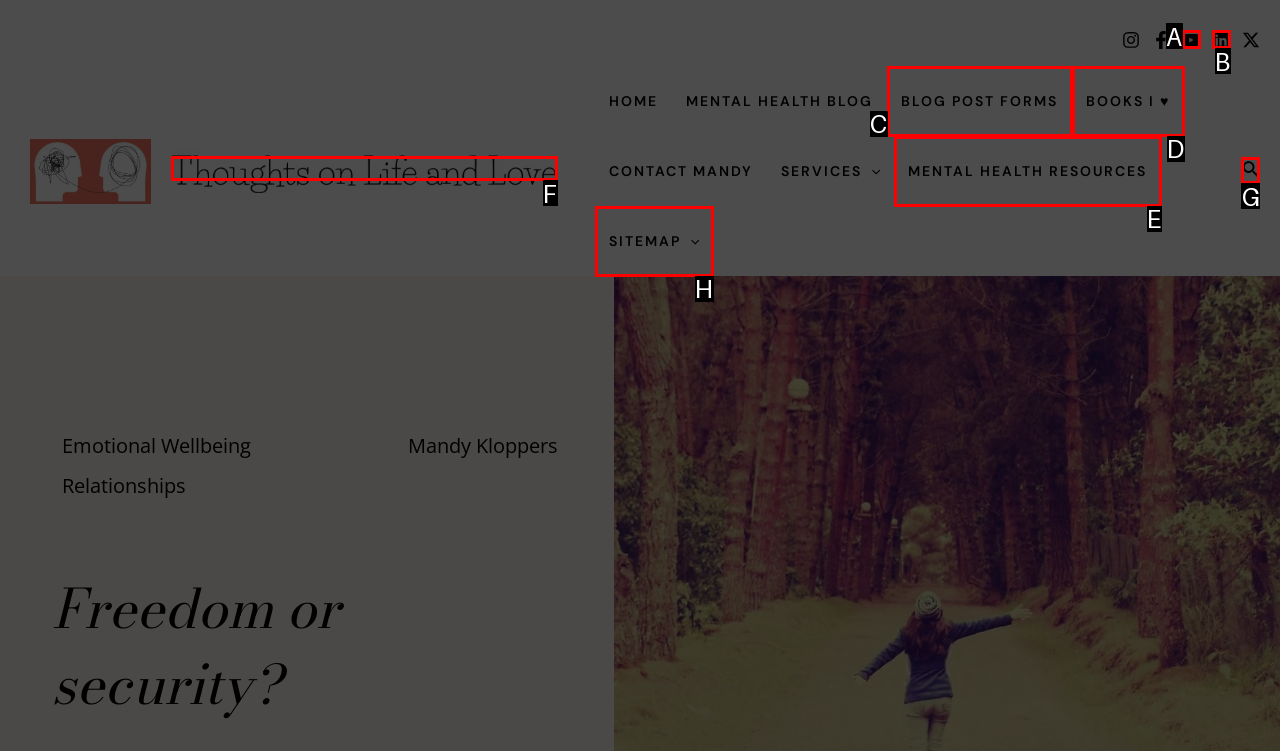Decide which letter you need to select to fulfill the task: Search for something
Answer with the letter that matches the correct option directly.

G